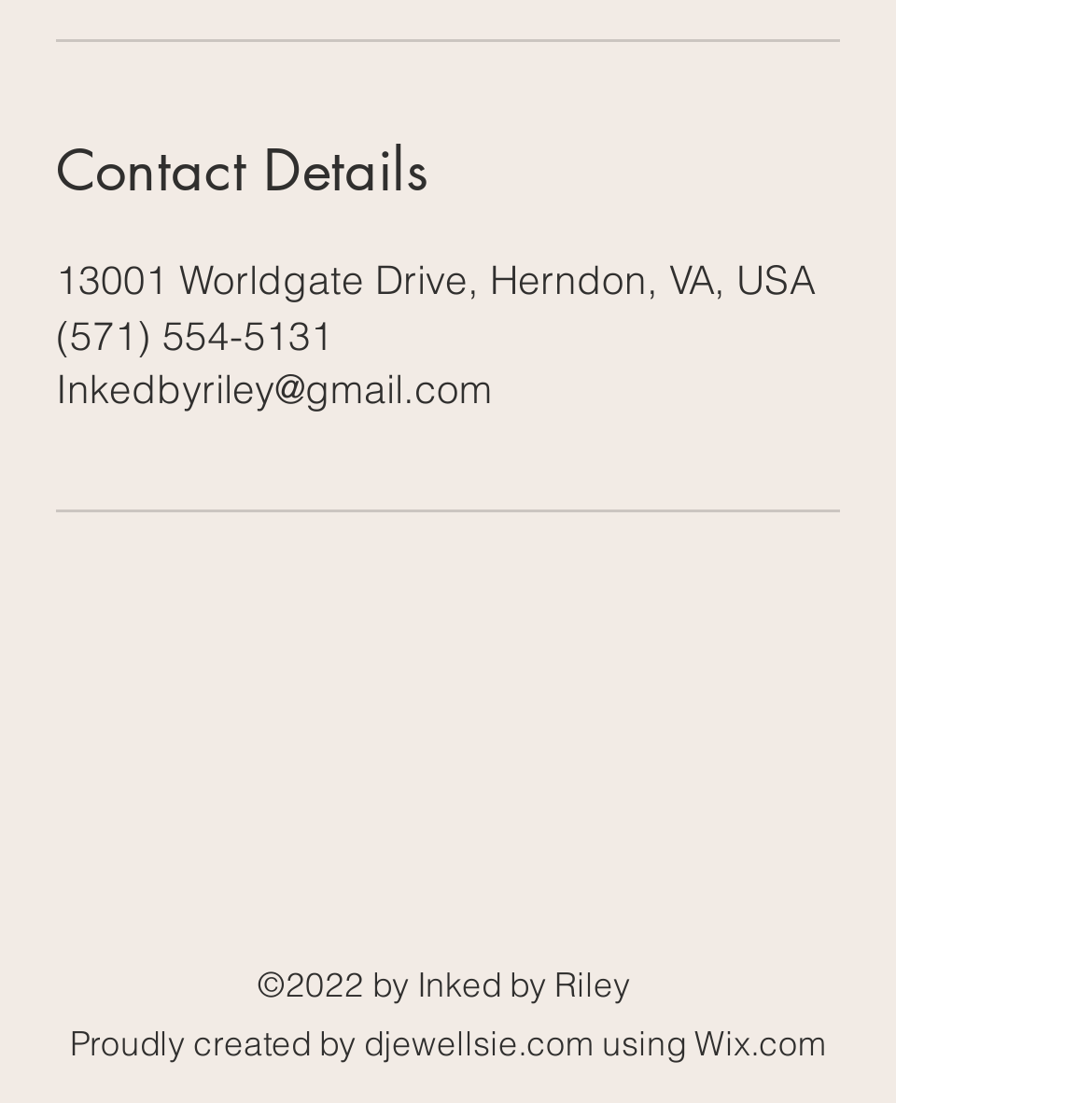Determine the bounding box for the HTML element described here: "aria-label="alt.text.label.Instagram"". The coordinates should be given as [left, top, right, bottom] with each number being a float between 0 and 1.

[0.492, 0.794, 0.582, 0.883]